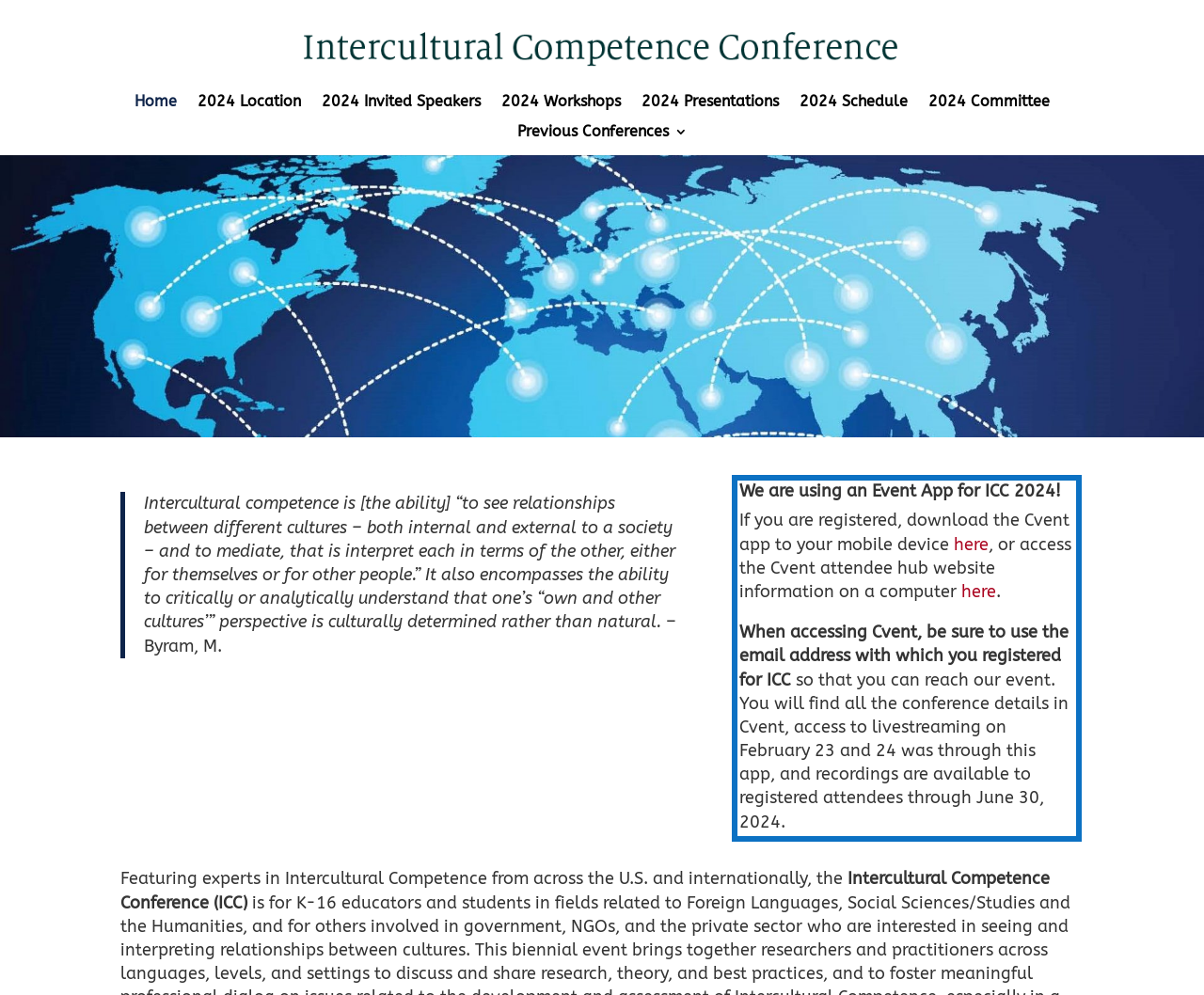When are the livestreaming sessions available?
Using the image, respond with a single word or phrase.

February 23 and 24